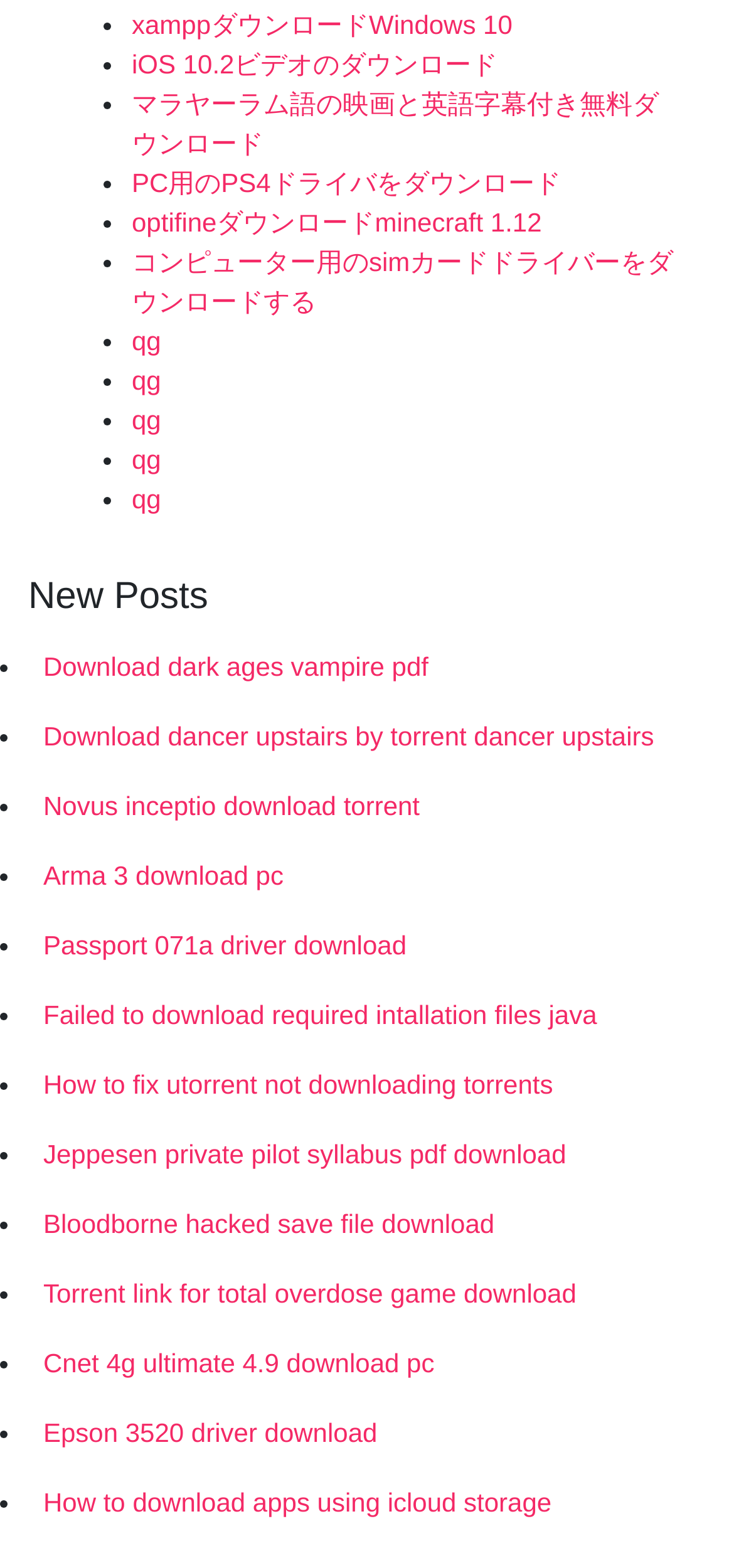Can you find the bounding box coordinates for the element that needs to be clicked to execute this instruction: "Download Novus inceptio torrent"? The coordinates should be given as four float numbers between 0 and 1, i.e., [left, top, right, bottom].

[0.038, 0.493, 0.962, 0.537]